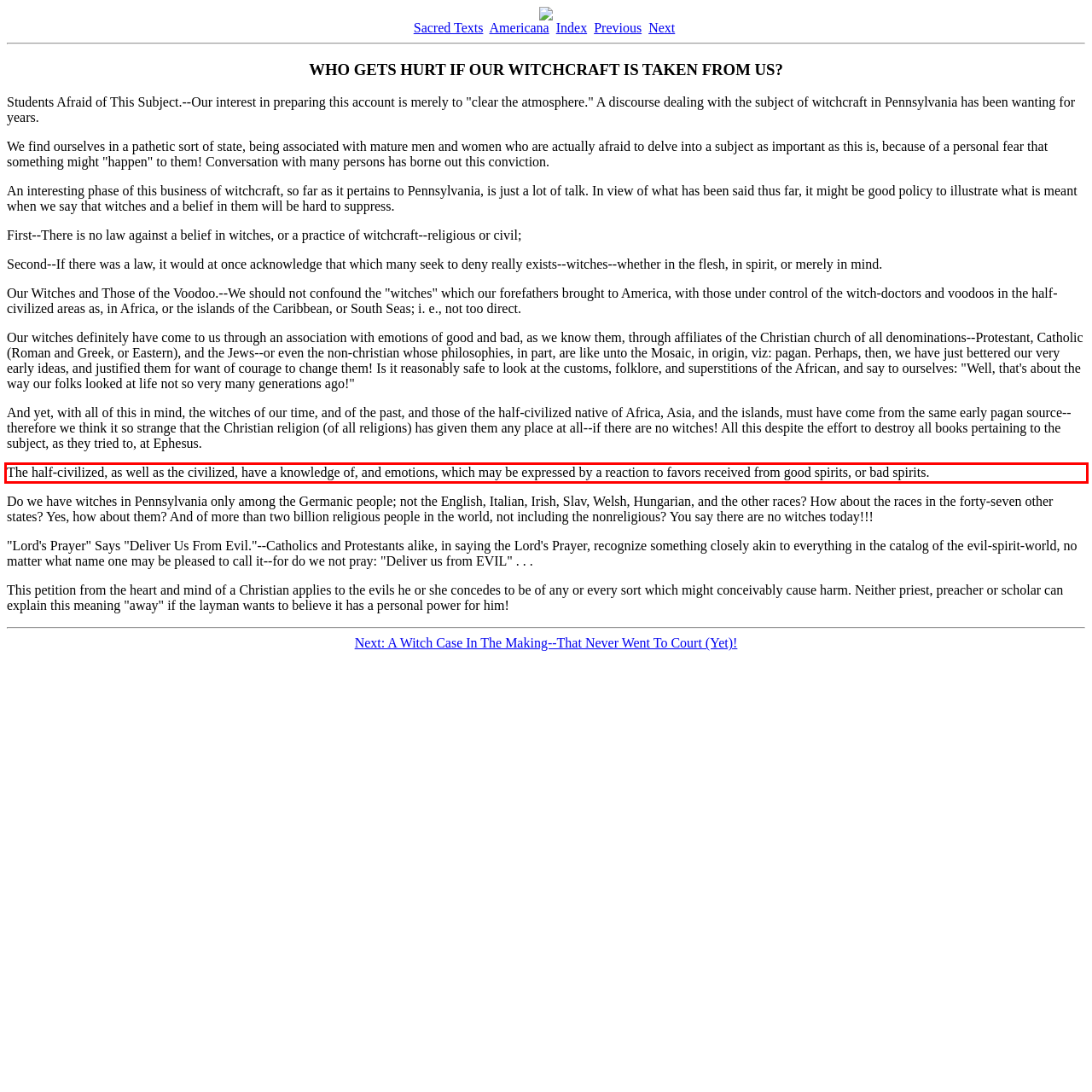Please examine the screenshot of the webpage and read the text present within the red rectangle bounding box.

The half-civilized, as well as the civilized, have a knowledge of, and emotions, which may be expressed by a reaction to favors received from good spirits, or bad spirits.